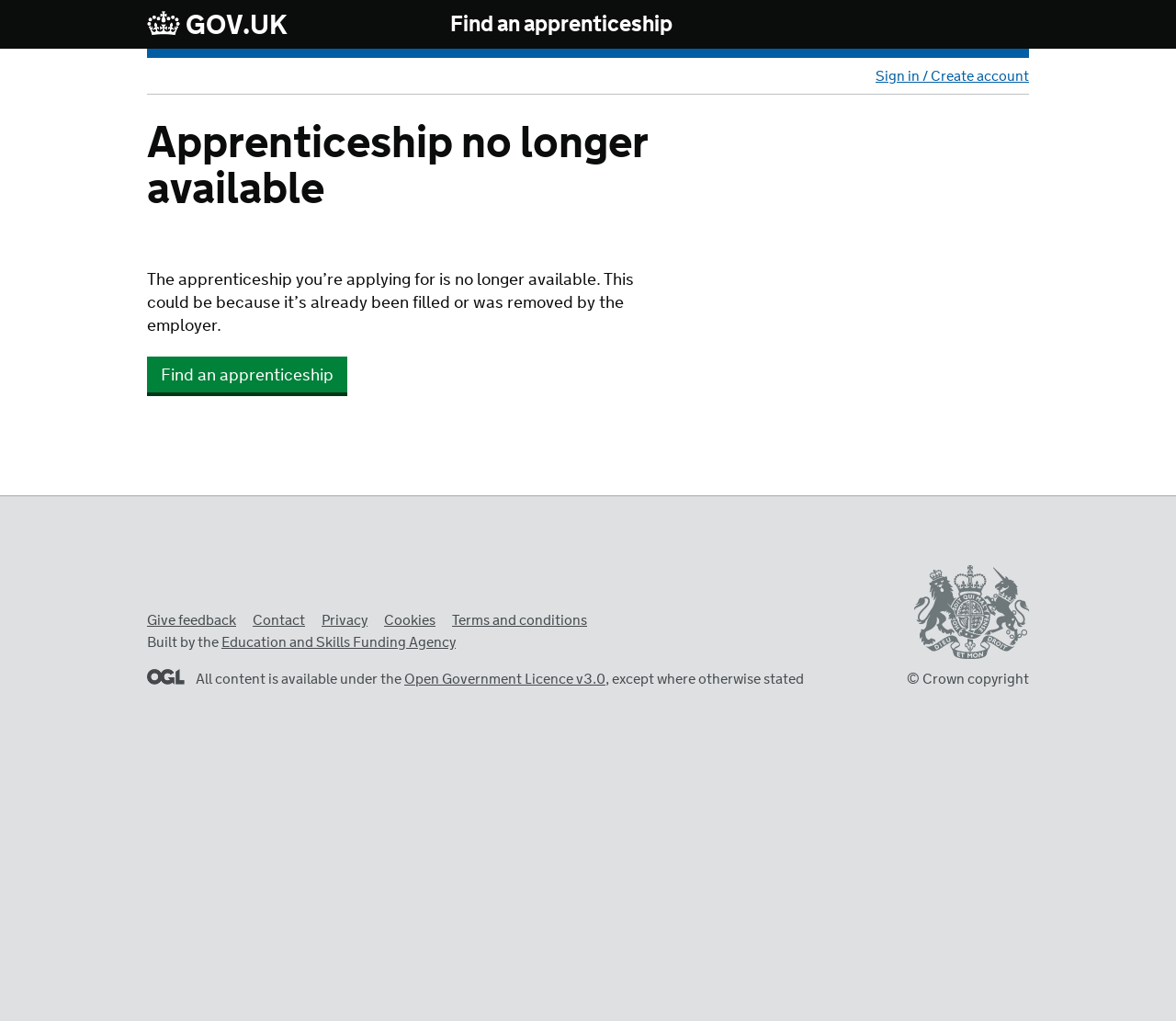Please specify the bounding box coordinates for the clickable region that will help you carry out the instruction: "Sign in or create an account".

[0.741, 0.066, 0.875, 0.085]